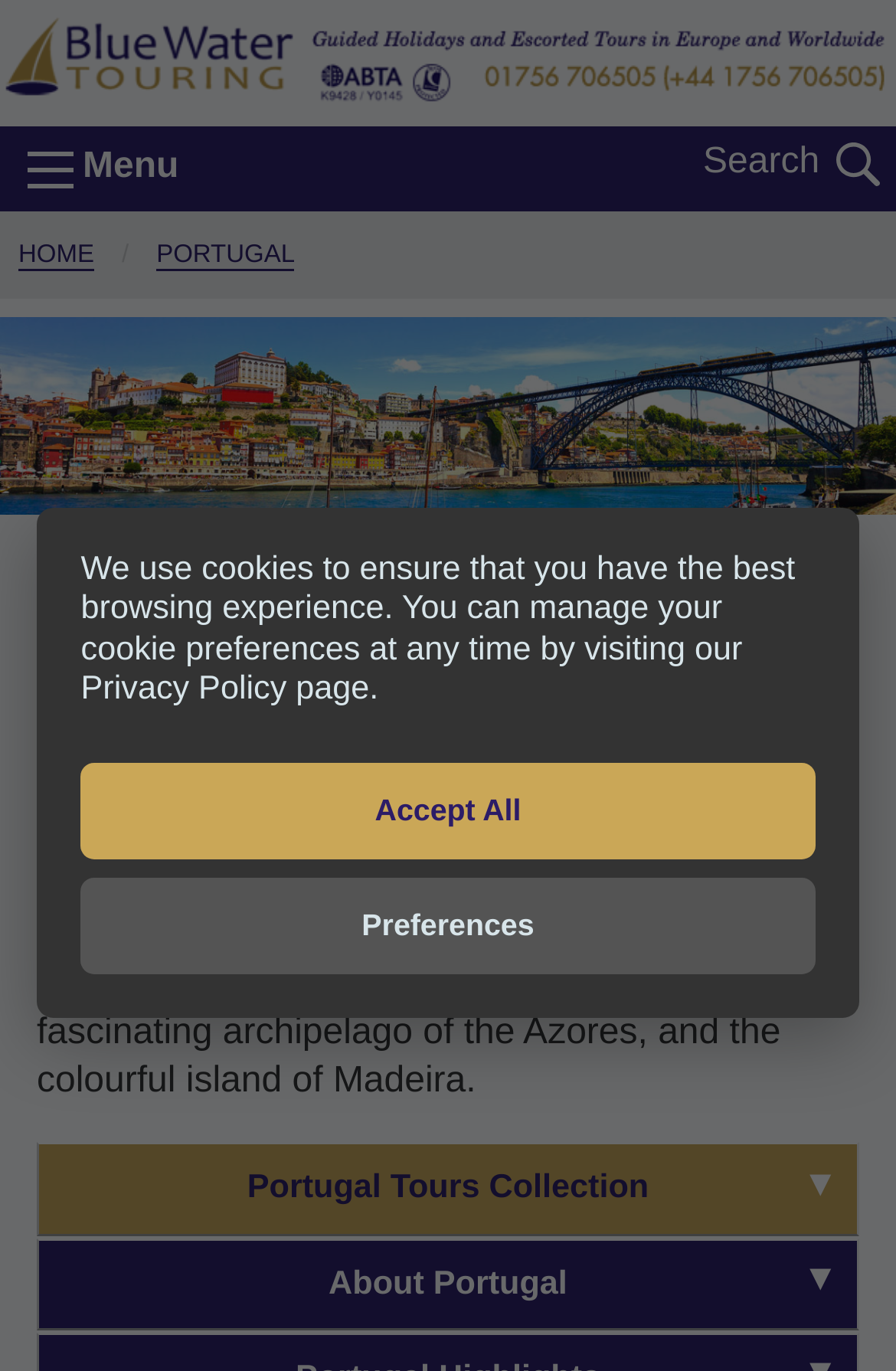Please identify the bounding box coordinates of the element on the webpage that should be clicked to follow this instruction: "Search for something". The bounding box coordinates should be given as four float numbers between 0 and 1, formatted as [left, top, right, bottom].

[0.933, 0.104, 0.982, 0.138]